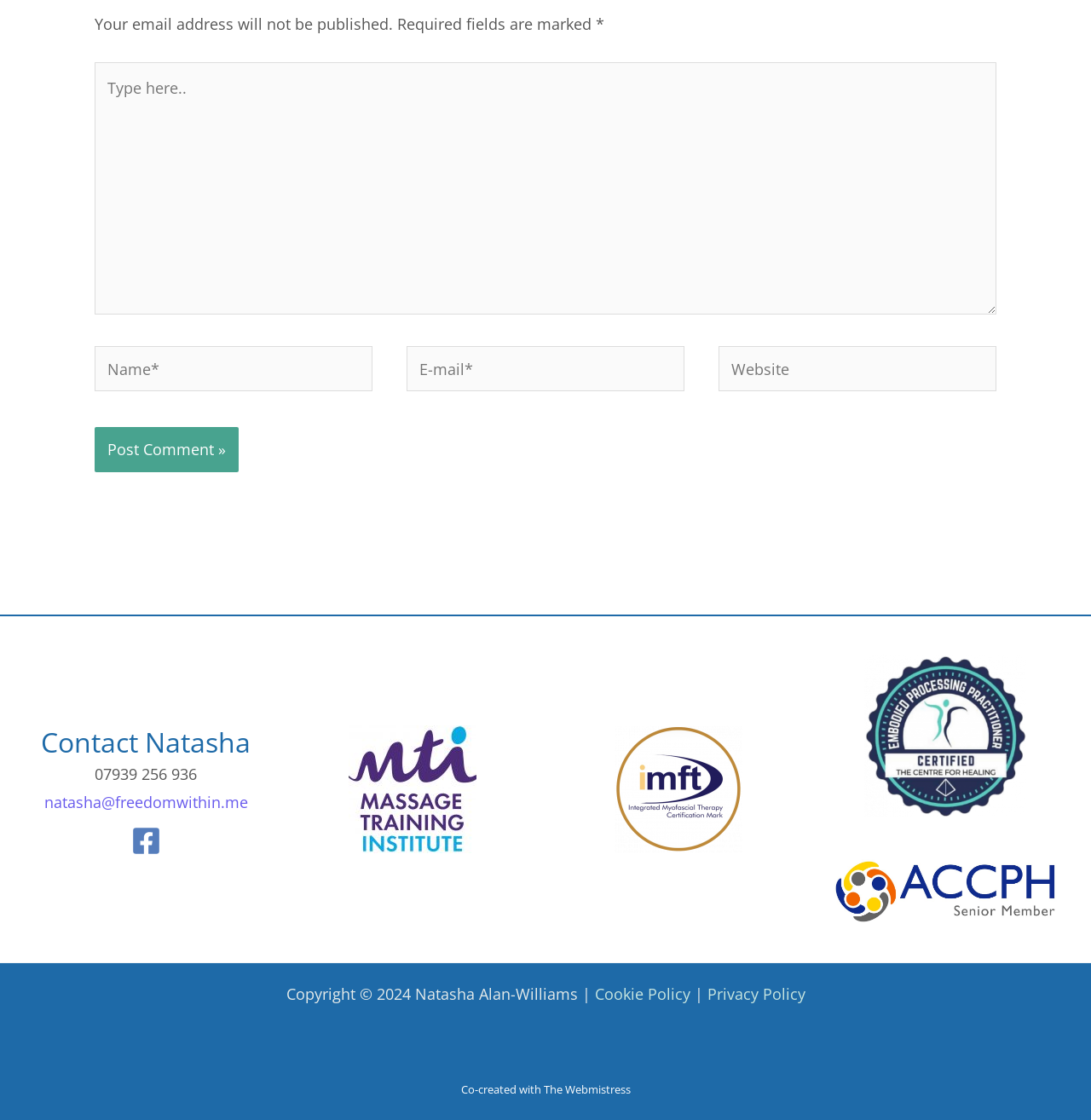What is the email address?
Give a single word or phrase as your answer by examining the image.

natasha@freedomwithin.me